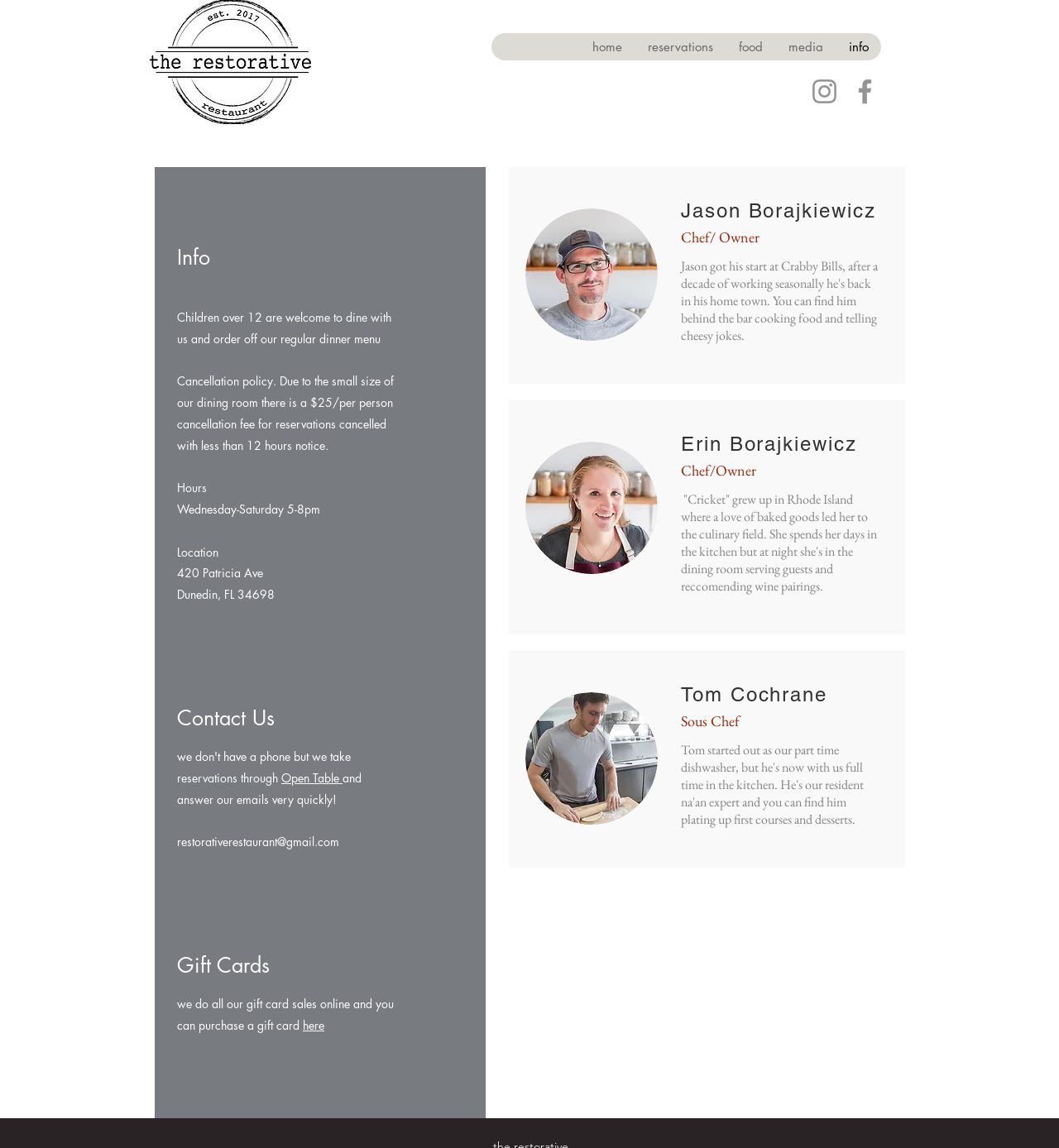Locate the bounding box coordinates of the element that should be clicked to fulfill the instruction: "Click on PRESENTERS".

None